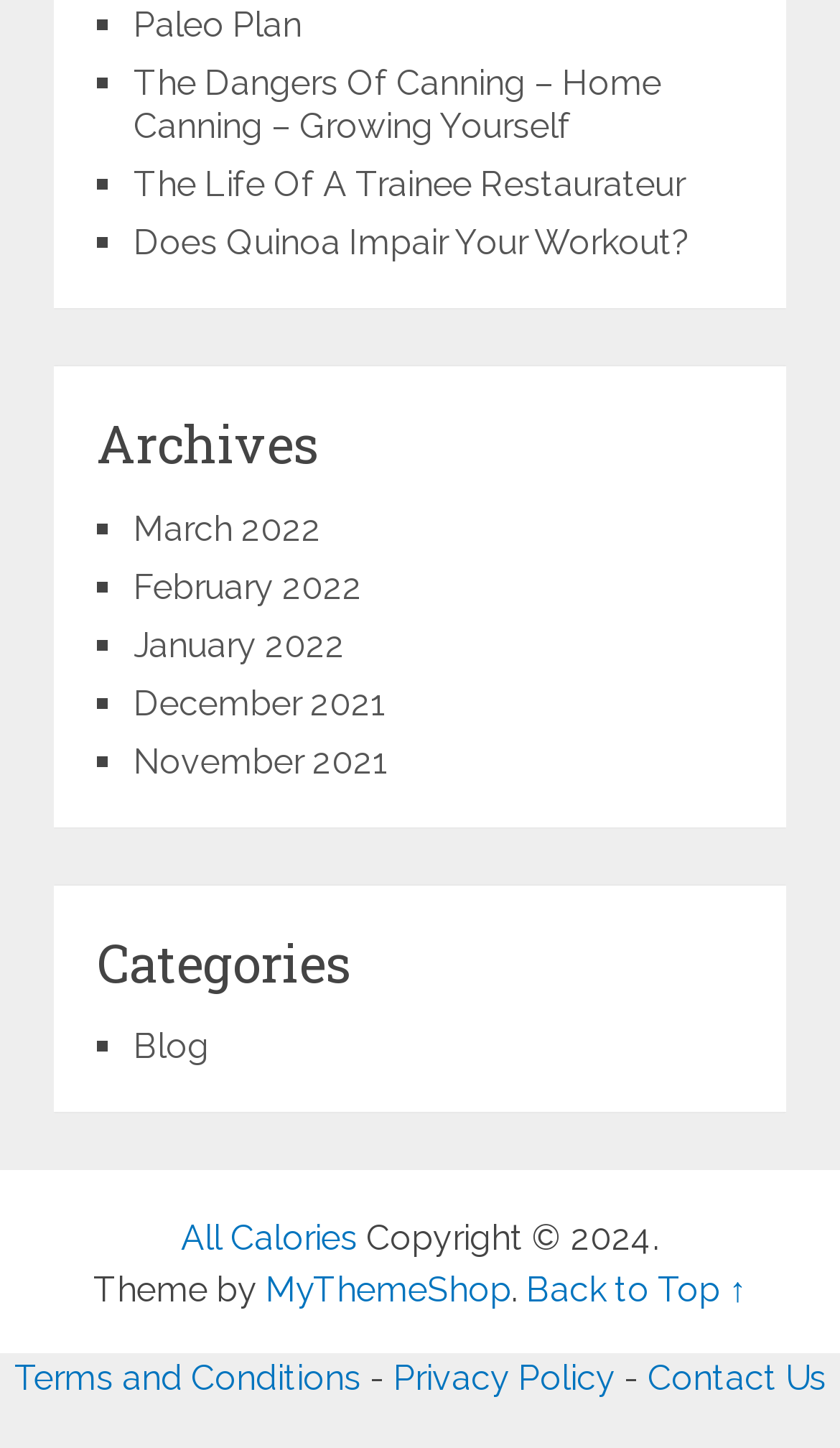Identify the bounding box coordinates of the part that should be clicked to carry out this instruction: "View medical devices".

None